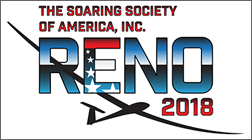Generate an elaborate description of what you see in the image.

The image showcases the logo for the 2018 Soaring Society of America Convention held in Reno, Nevada. It prominently features the words "RENO" and "2018" in bold, stylized letters that transition from blue to a gradient, symbolizing the sky. The text is flanked by a stylized silhouette of a glider, emphasizing the theme of soaring. The background is adorned with subtle elements representing the American flag, integrating red, white, and blue colors. This design not only highlights the event's location and year but also reflects the spirit of aviation and the soaring community.